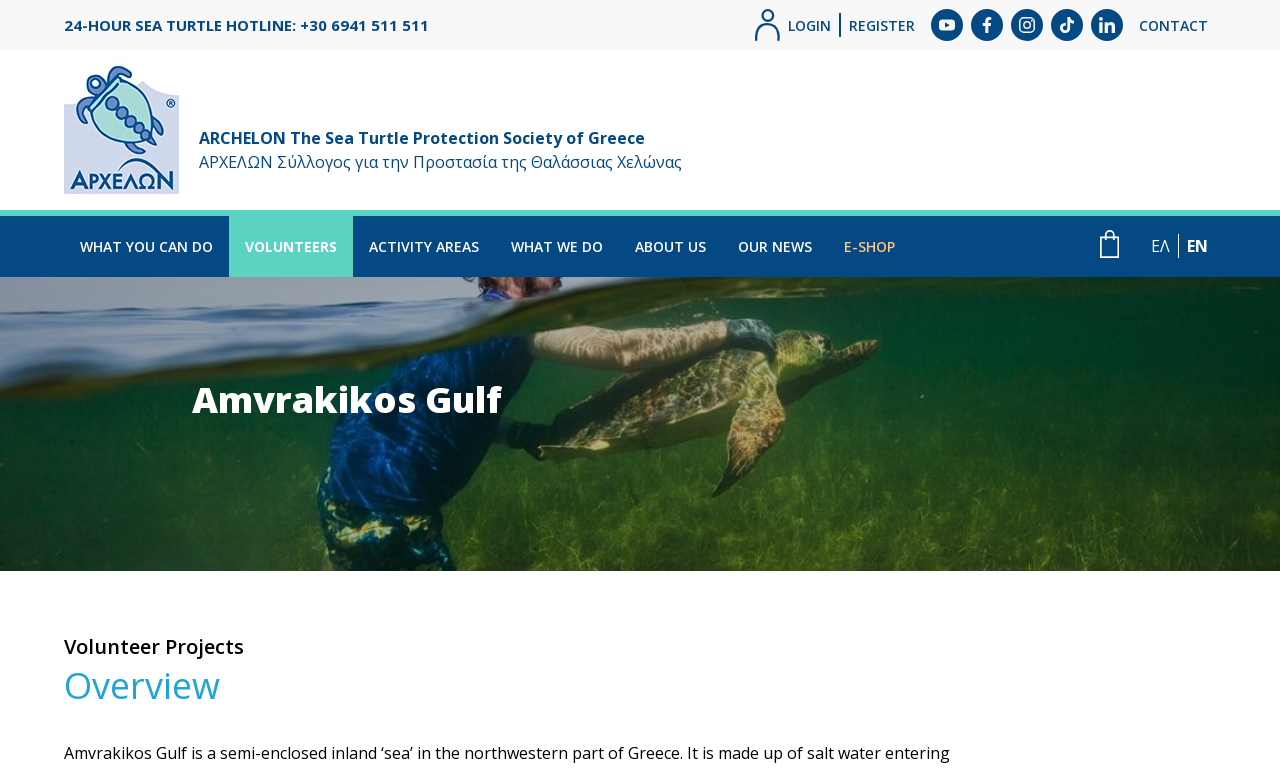Specify the bounding box coordinates of the element's region that should be clicked to achieve the following instruction: "Log in to the website". The bounding box coordinates consist of four float numbers between 0 and 1, in the format [left, top, right, bottom].

[0.59, 0.002, 0.649, 0.063]